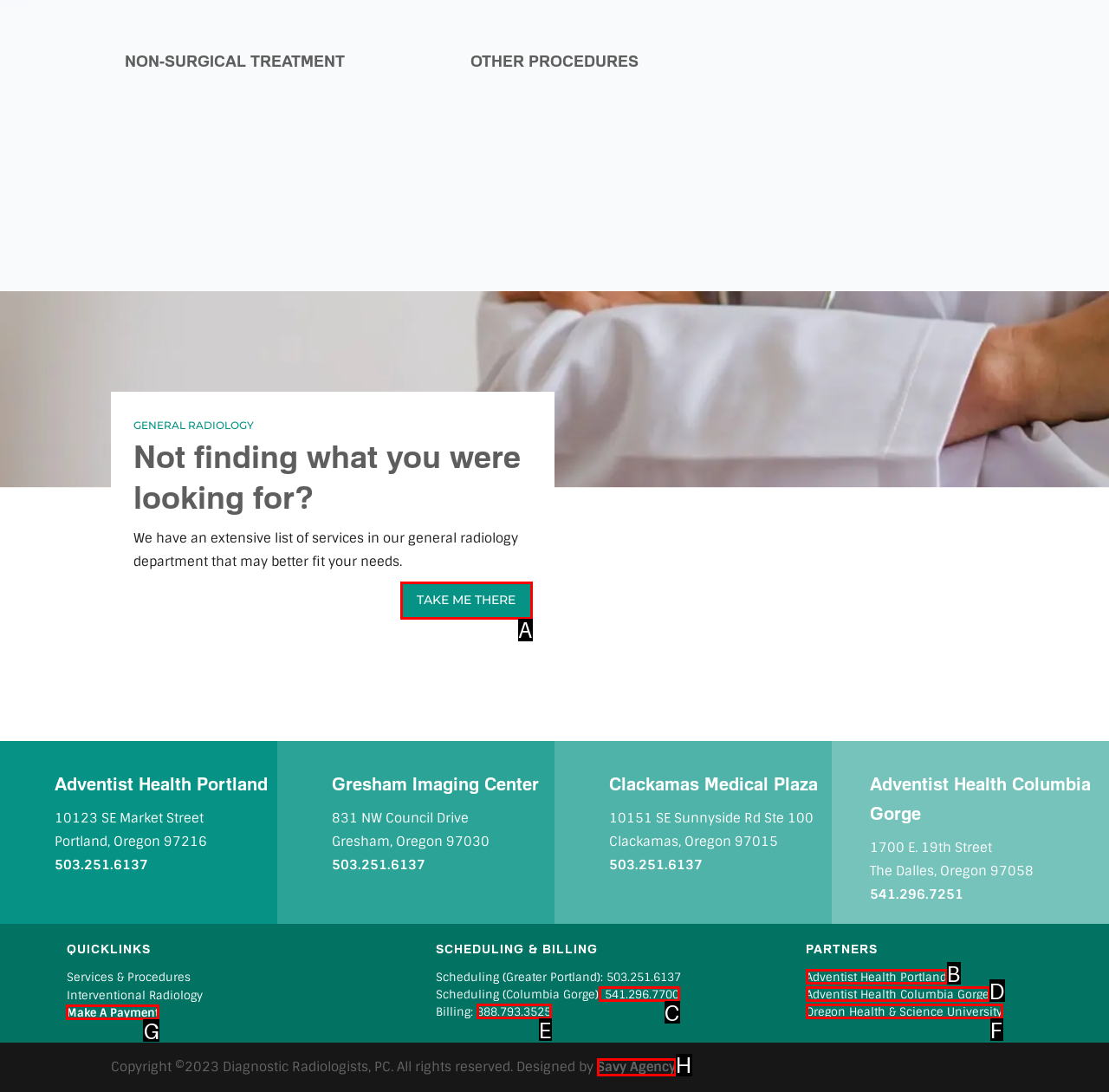Select the appropriate bounding box to fulfill the task: Click on TAKE ME THERE Respond with the corresponding letter from the choices provided.

A